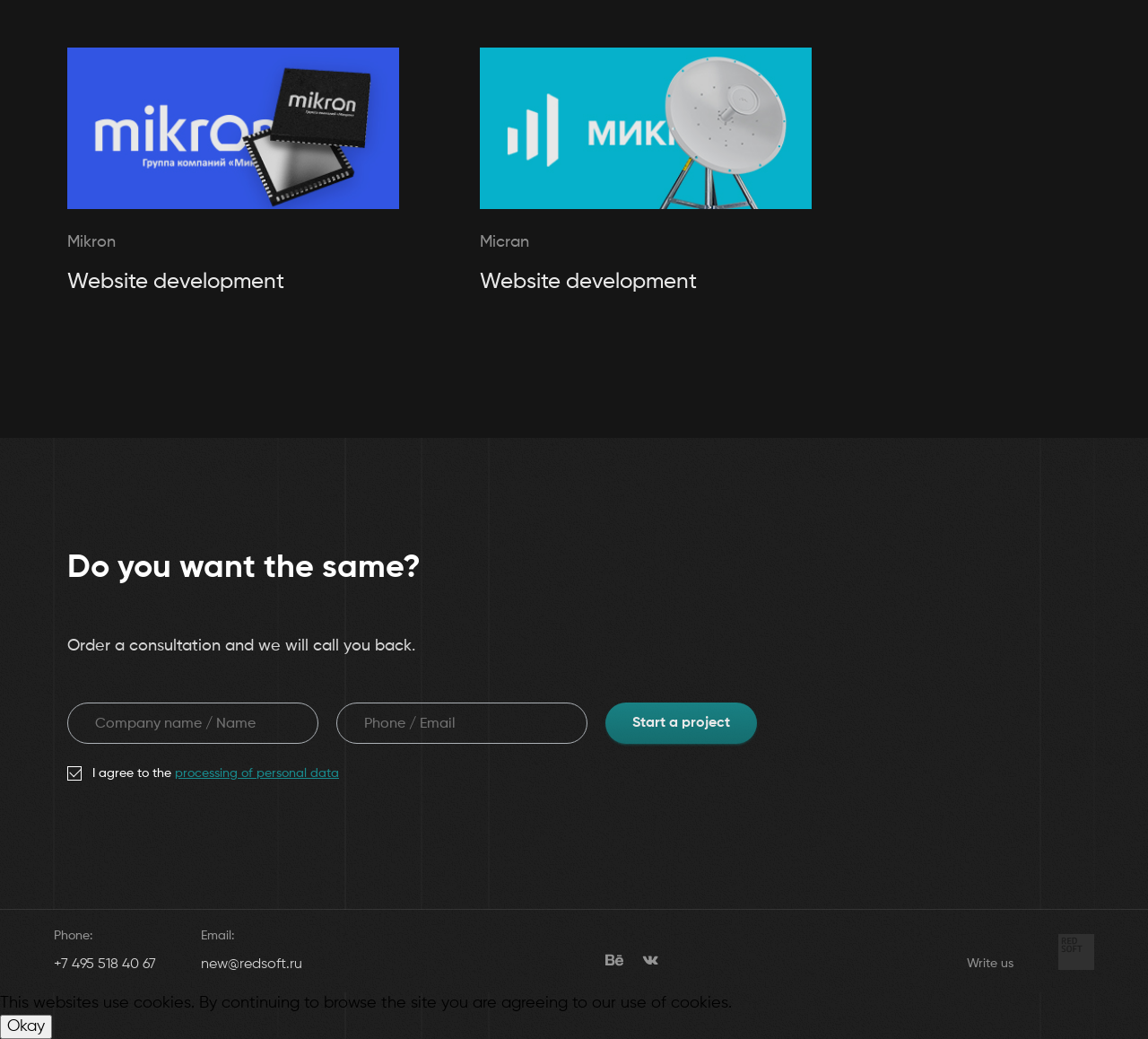Use a single word or phrase to answer the following:
How can you contact the company?

By phone or email